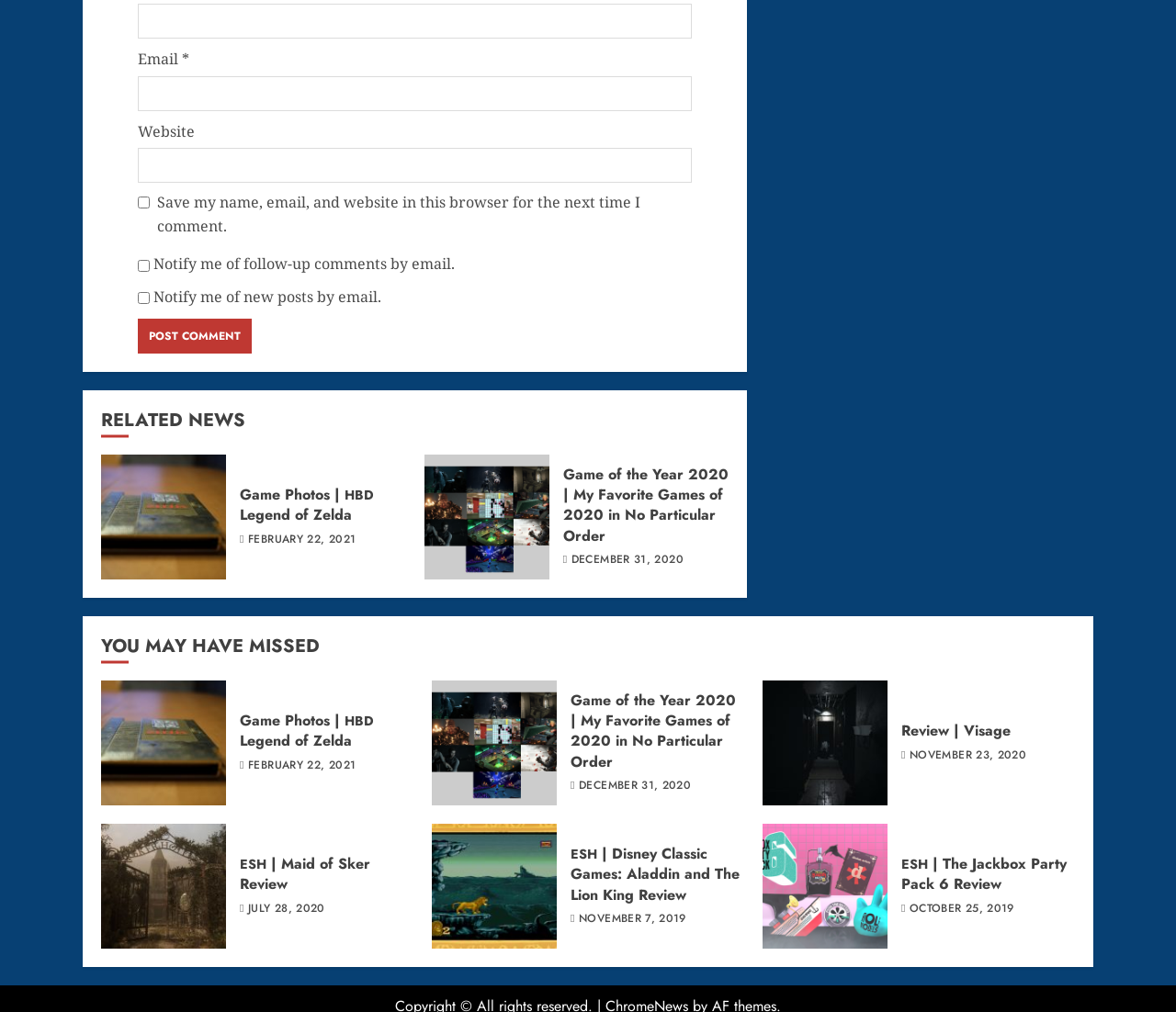Please identify the bounding box coordinates of the element I should click to complete this instruction: 'Enter your name'. The coordinates should be given as four float numbers between 0 and 1, like this: [left, top, right, bottom].

[0.117, 0.004, 0.588, 0.038]